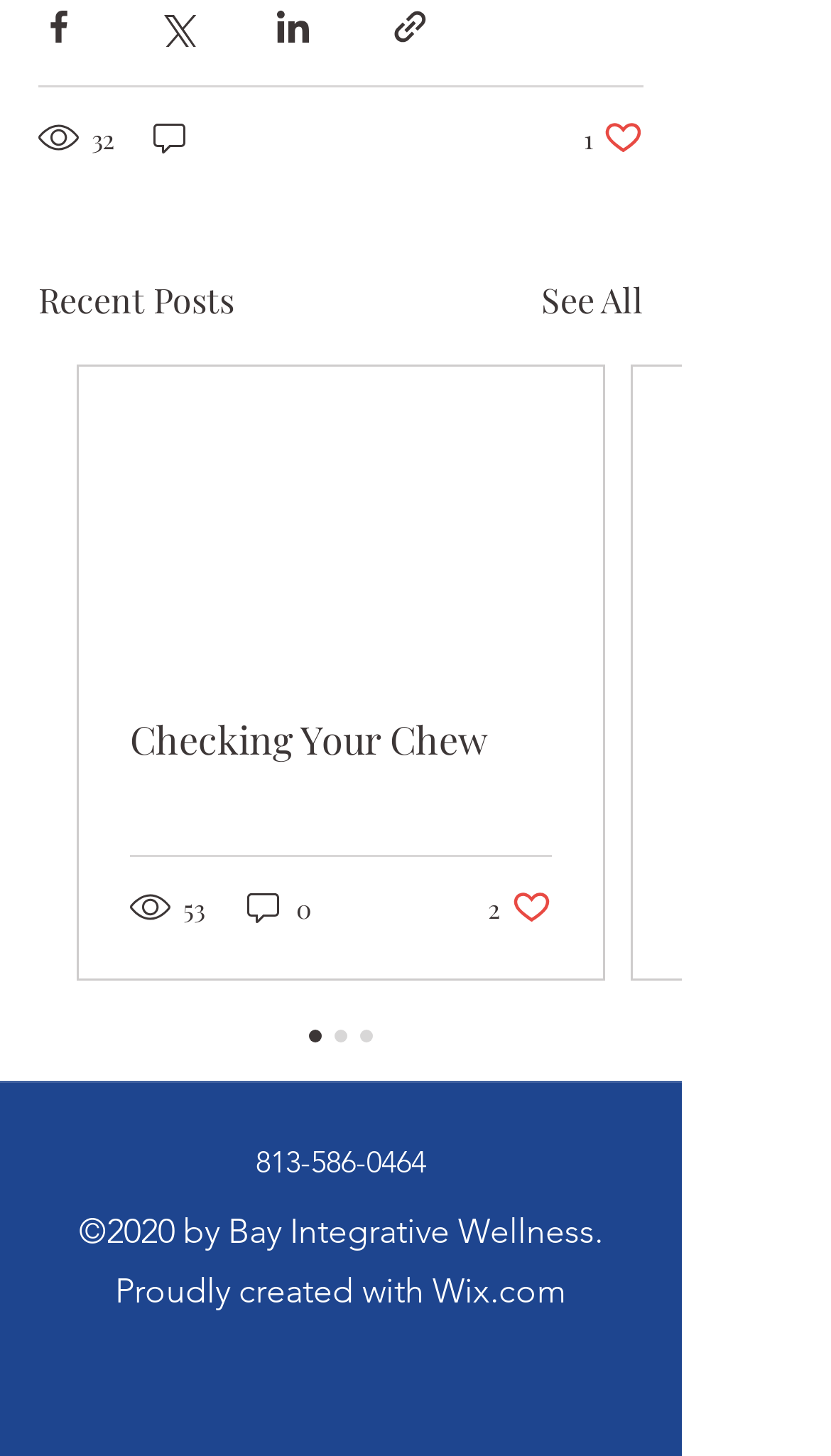Bounding box coordinates are specified in the format (top-left x, top-left y, bottom-right x, bottom-right y). All values are floating point numbers bounded between 0 and 1. Please provide the bounding box coordinate of the region this sentence describes: See All

[0.651, 0.189, 0.774, 0.224]